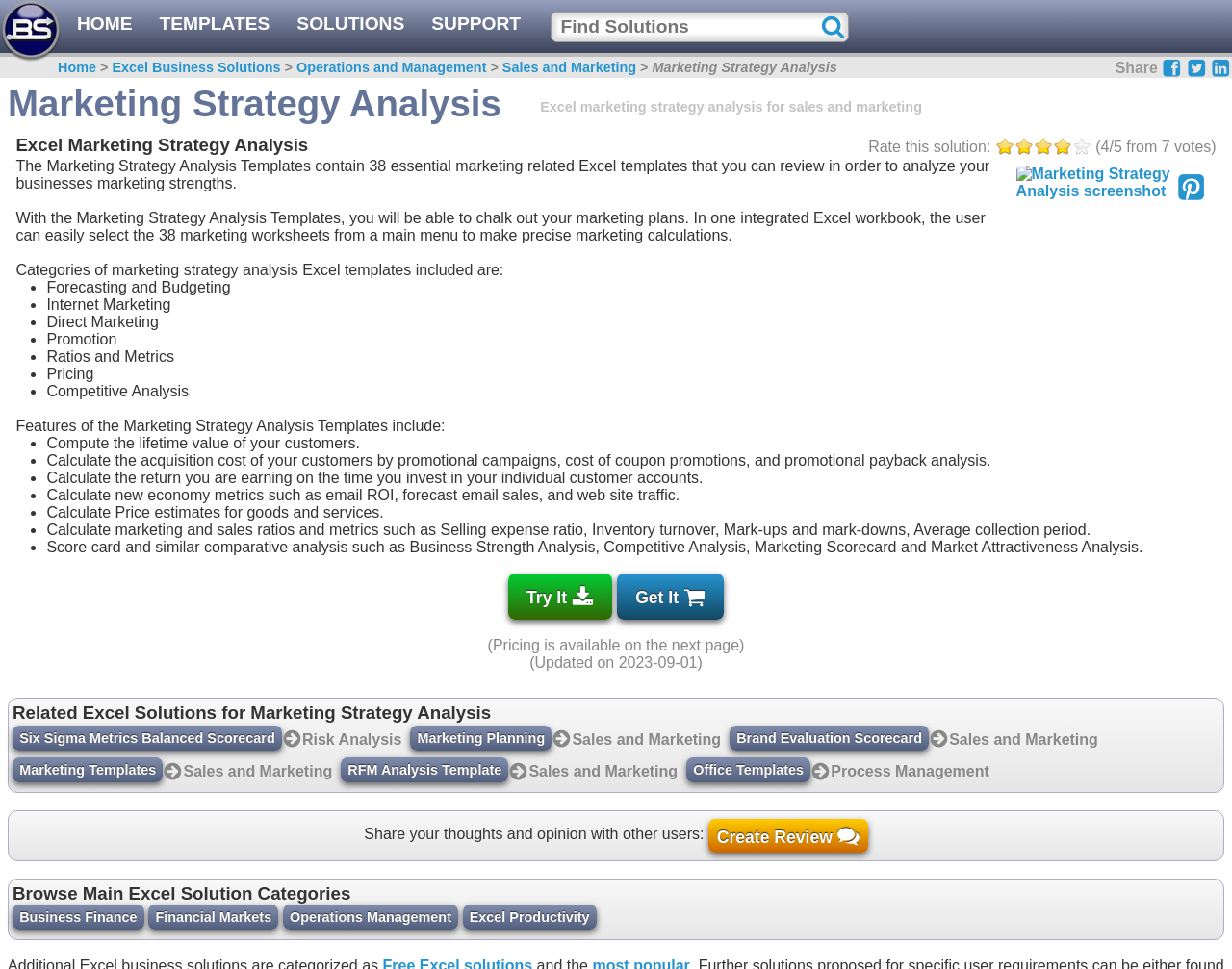What is the feature of the templates that allows users to calculate the lifetime value of their customers?
Answer the question with a single word or phrase derived from the image.

Compute the lifetime value of customers